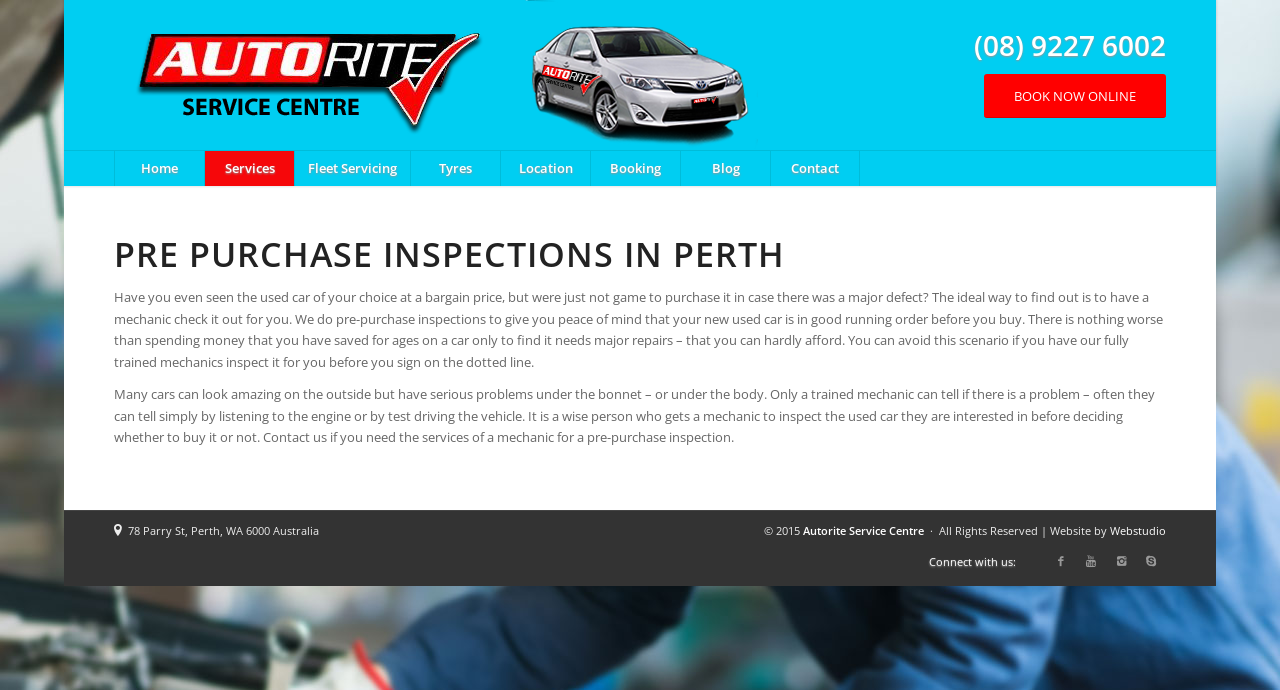Generate a comprehensive description of the contents of the webpage.

The webpage is about Autorite, a service center that offers pre-purchase inspections for used cars in Perth. At the top right corner, there is a phone number "(08) 9227 6002" and a "BOOK NOW ONLINE" link. Below that, there is a logo of Autorite, which is an image, accompanied by a link to the homepage. 

A navigation menu is located below the logo, consisting of links to "Home", "Services", "Fleet Servicing", "Tyres", "Location", "Booking", "Blog", and "Contact". 

The main content of the webpage is an article that explains the importance of pre-purchase inspections for used cars. The article is divided into two sections. The first section has a heading "PRE PURCHASE INSPECTIONS IN PERTH" and describes the benefits of having a mechanic inspect a used car before purchasing it. The second section emphasizes the importance of getting a trained mechanic to inspect the car, as they can detect problems that may not be visible to the naked eye.

At the bottom of the webpage, there is a footer section that contains the address "78 Parry St, Perth, WA 6000 Australia", a copyright notice "© 2015", and a mention of "Autorite Service Centre" with all rights reserved. There is also a link to the website developer "Webstudio". Additionally, there are four hidden social media links. Above the footer section, there is a "Connect with us:" text, but the corresponding social media links are hidden.